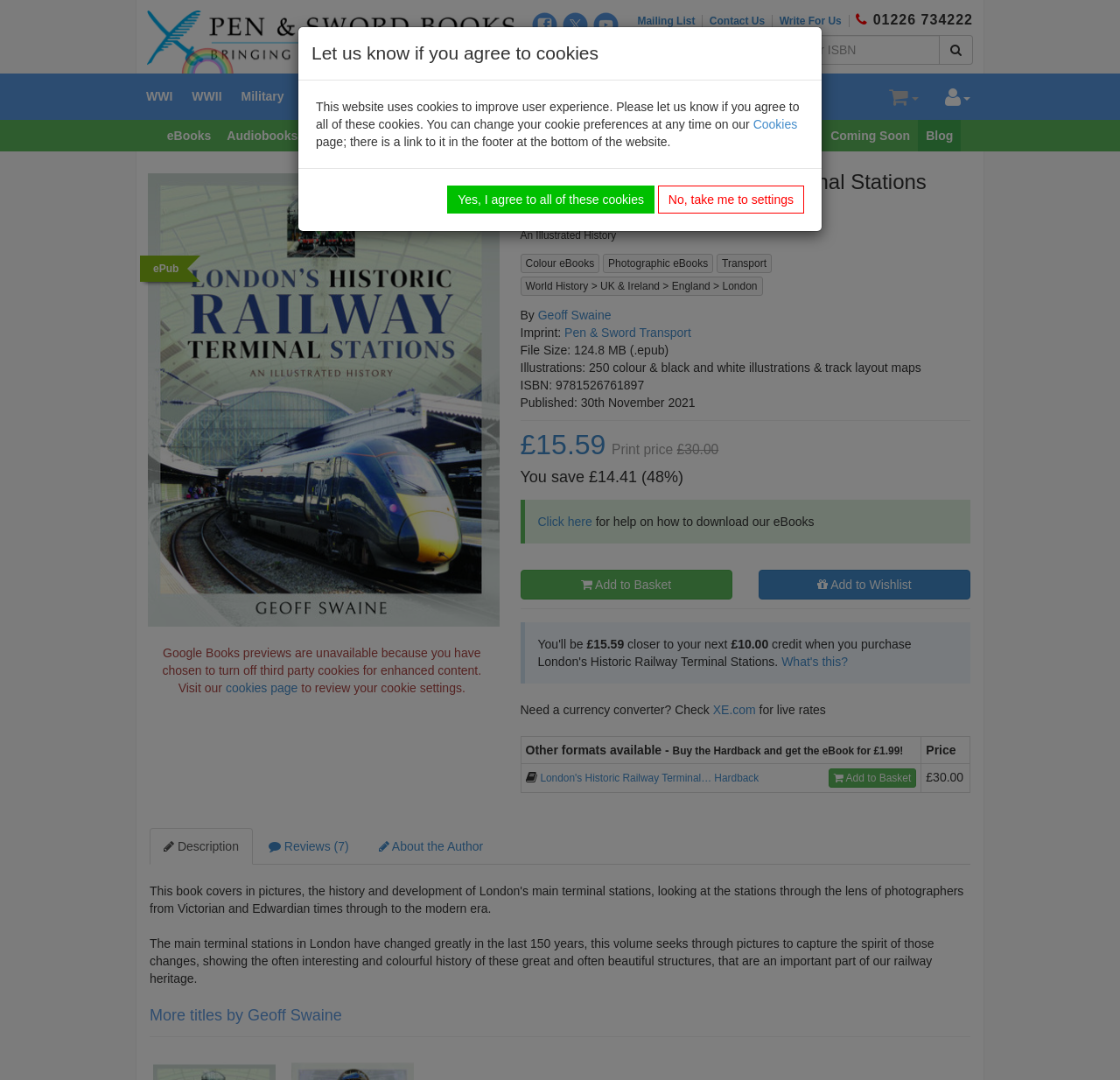Describe all the key features of the webpage in detail.

This webpage is about a book titled "London's Historic Railway Terminal Stations" in ePub format, published by Pen and Sword Books. At the top, there are several links to social media platforms, including Facebook, YouTube, Instagram, and Pinterest, accompanied by their respective icons. Below these links, there is a search bar with a magnifying glass icon and a dropdown menu.

On the left side, there are various categories listed, including WWI, WWII, Military, Aviation, Maritime, Ancient, History, P&S, Transport, Family, and Women of History. These categories are arranged vertically, with each category having a small gap between them.

In the main content area, there is a large image of the book cover, with the title "London's Historic Railway Terminal Stations" and the subtitle "An Illustrated History". Below the image, there are several links to related topics, including Colour eBooks, Photographic eBooks, Transport, World History, UK & Ireland, England, and London.

The book's details are listed below, including the author's name, Geoff Swaine, the imprint, Pen & Sword Transport, and the file size, 124.8 MB. There are also descriptions of the book's contents, including 250 colour and black and white illustrations and track layout maps. The ISBN and publication date are also provided.

At the bottom, there is a horizontal separator, followed by a section with the print price and a discounted price, £15.59, with a savings of £14.41 (48%).